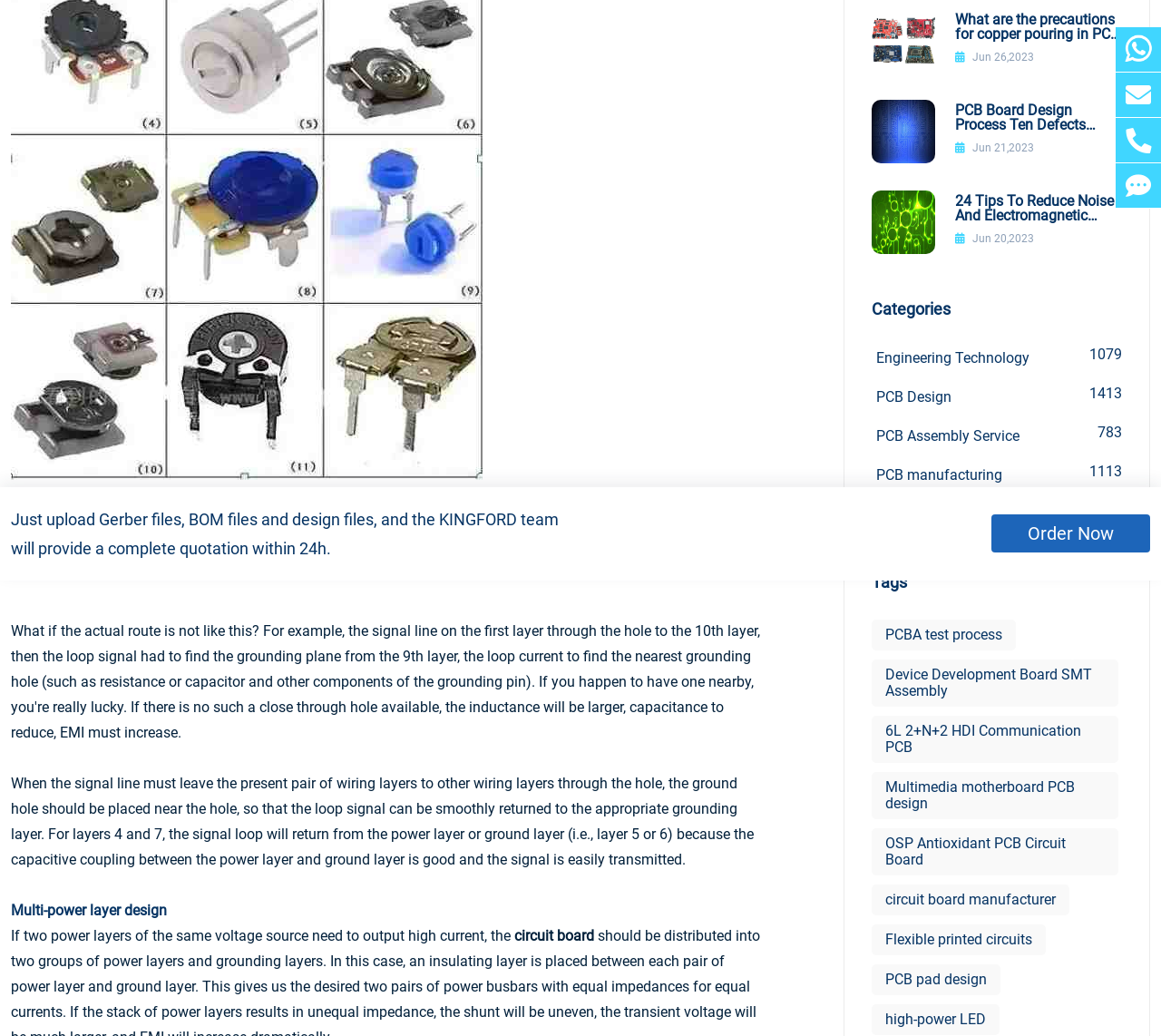Locate and provide the bounding box coordinates for the HTML element that matches this description: "Anmelden".

None